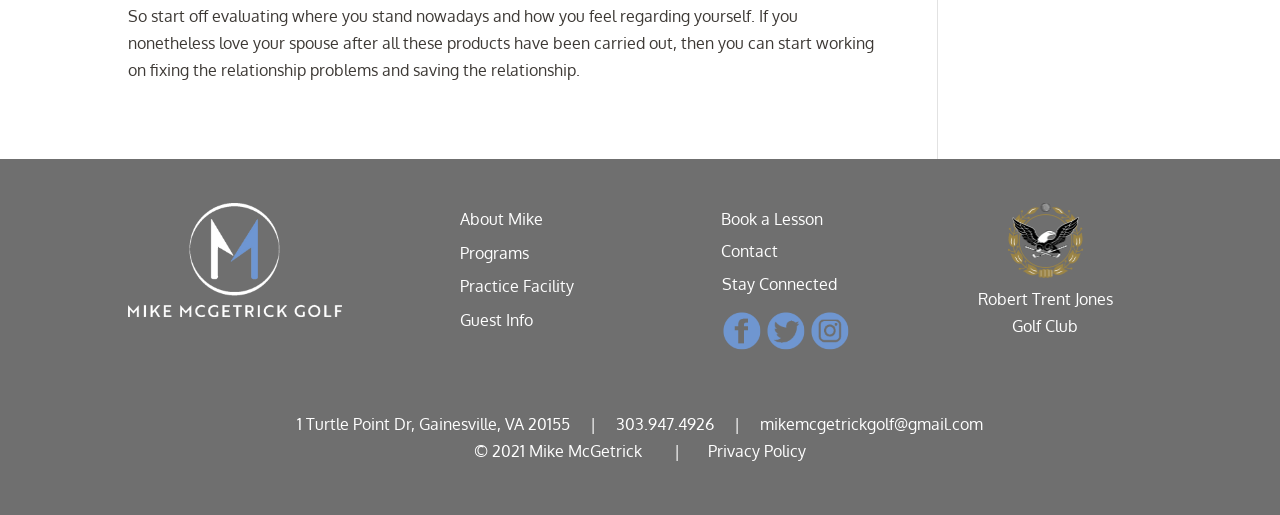Please answer the following question as detailed as possible based on the image: 
What is the address of the golf club?

I found the answer by looking at the link element with the text '1 Turtle Point Dr, Gainesville, VA 20155', which is likely to be the address of the golf club.